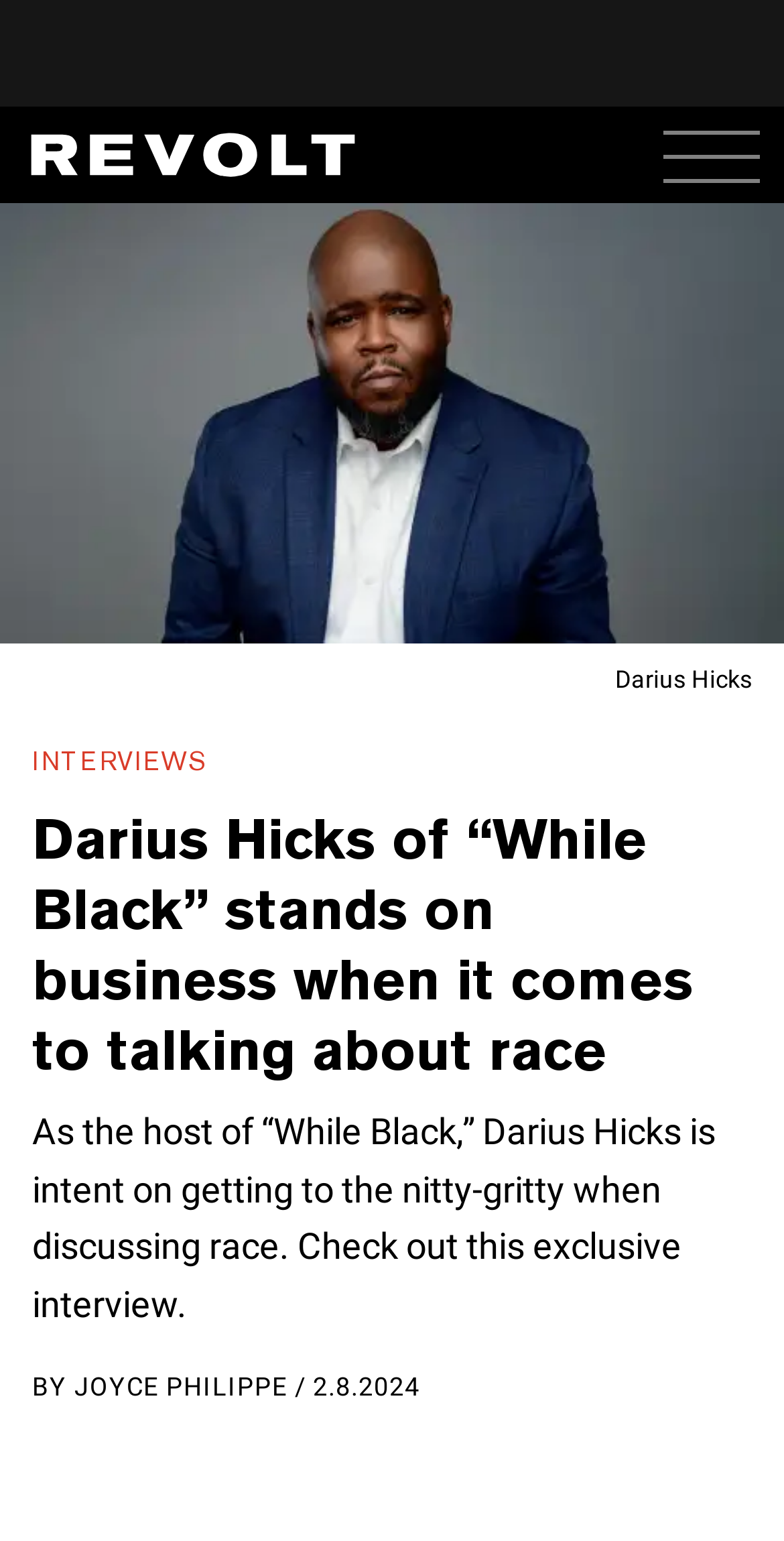What is the date of the interview?
Please interpret the details in the image and answer the question thoroughly.

I found the answer by looking at the StaticText element '2.8.2024' which suggests that the date of the interview is 2.8.2024.